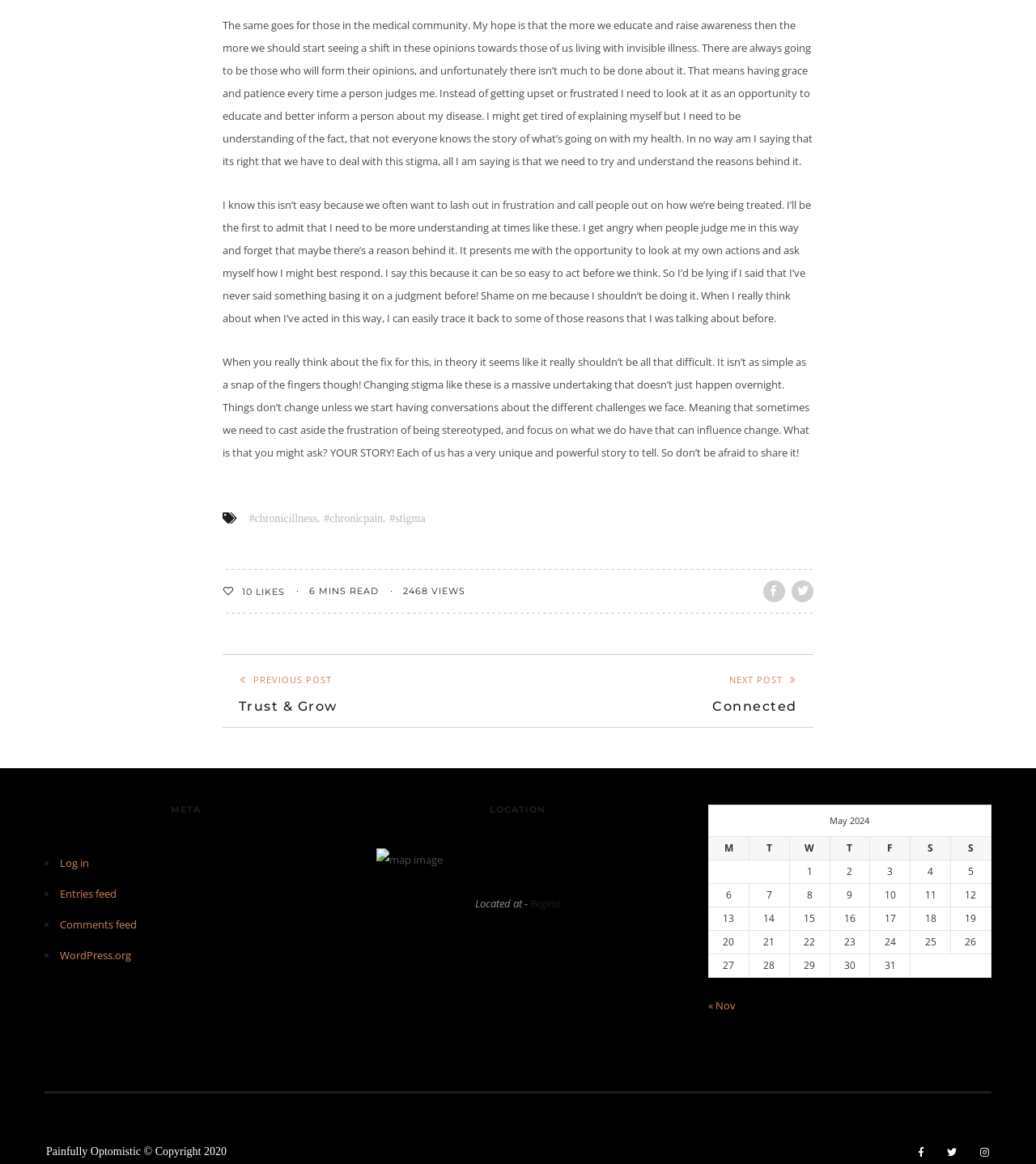Extract the bounding box coordinates for the HTML element that matches this description: "#chronicpain". The coordinates should be four float numbers between 0 and 1, i.e., [left, top, right, bottom].

[0.313, 0.44, 0.37, 0.45]